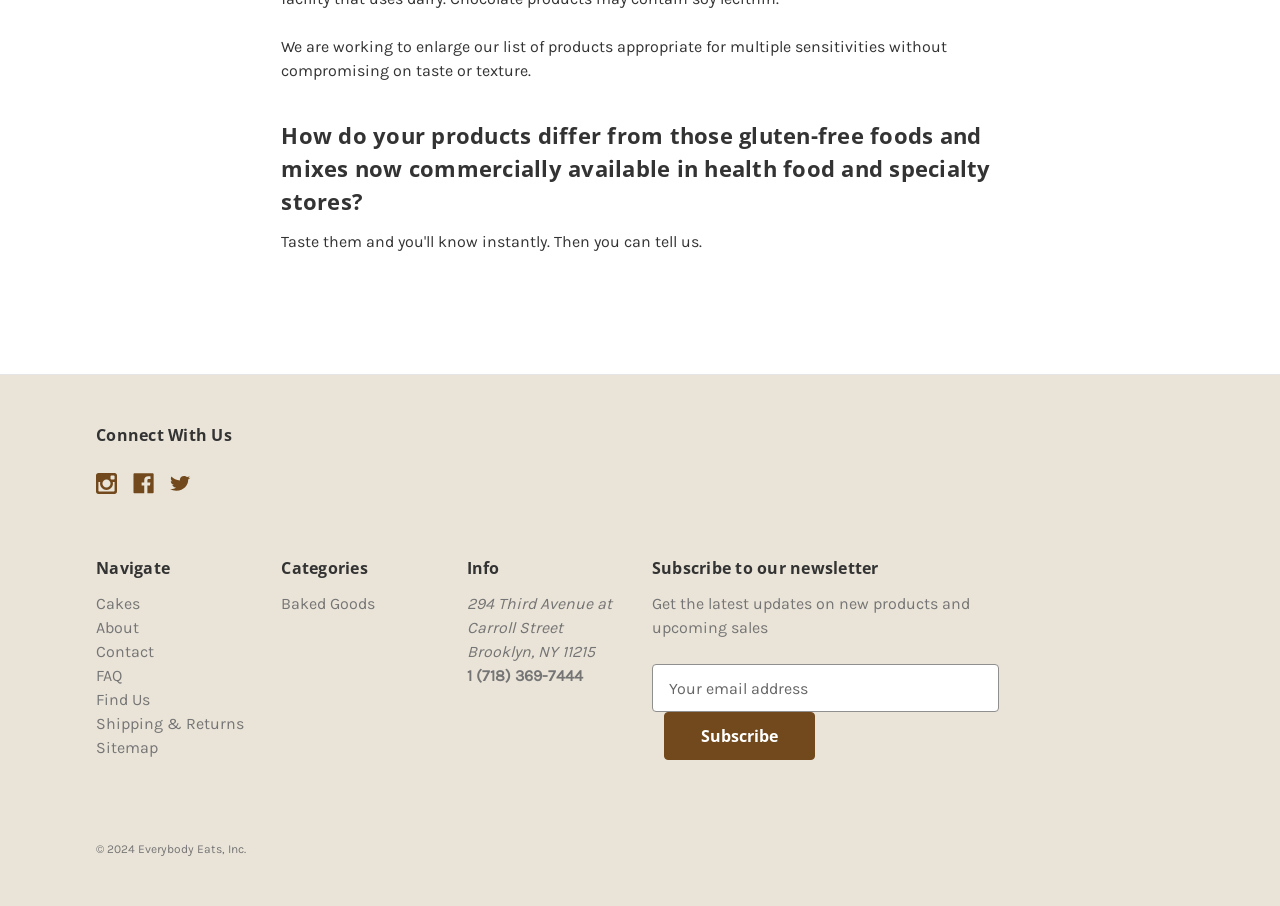Could you specify the bounding box coordinates for the clickable section to complete the following instruction: "Click on Baked Goods"?

[0.22, 0.656, 0.293, 0.677]